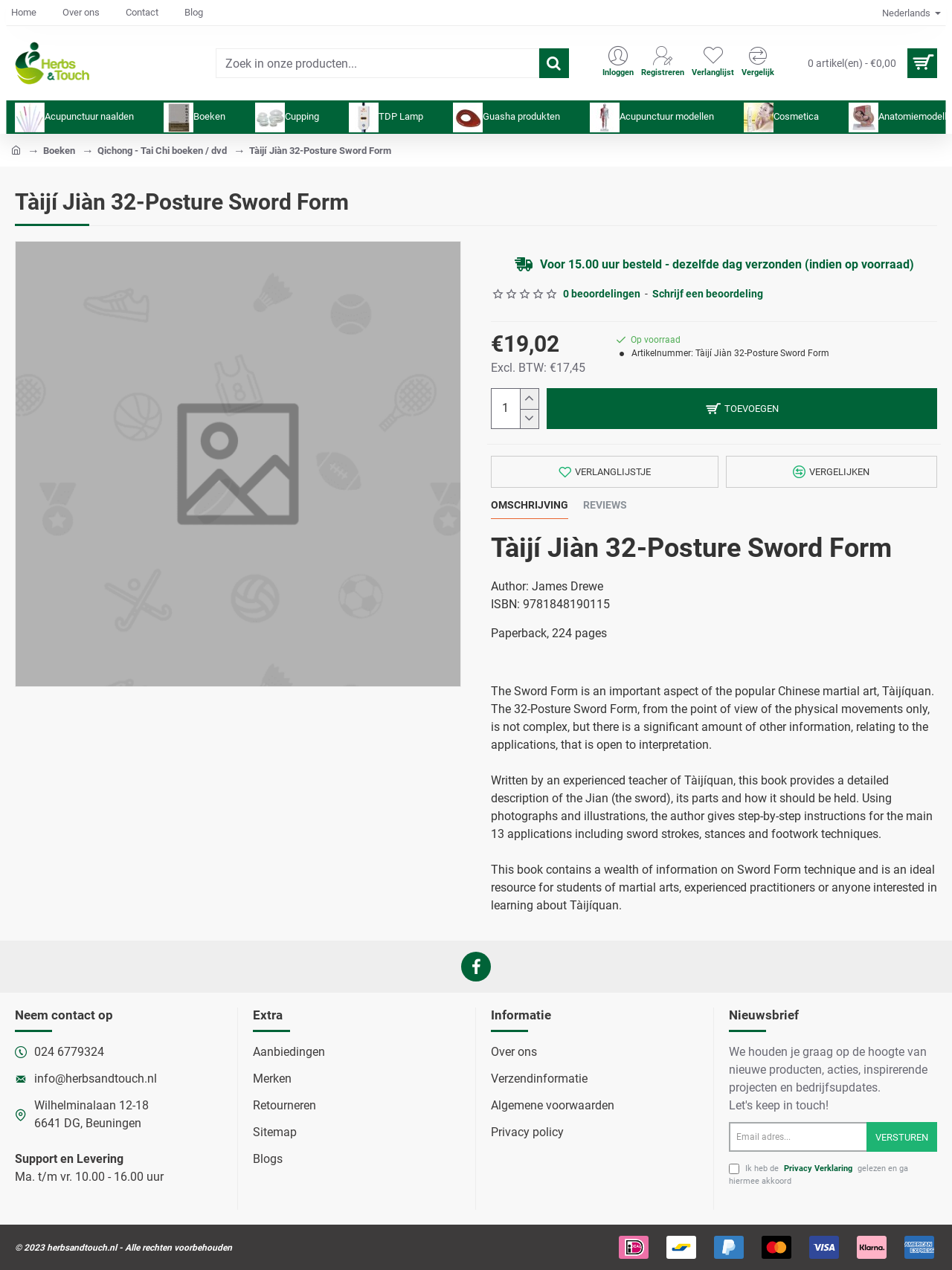Given the following UI element description: "Cosmetica", find the bounding box coordinates in the webpage screenshot.

[0.766, 0.079, 0.876, 0.105]